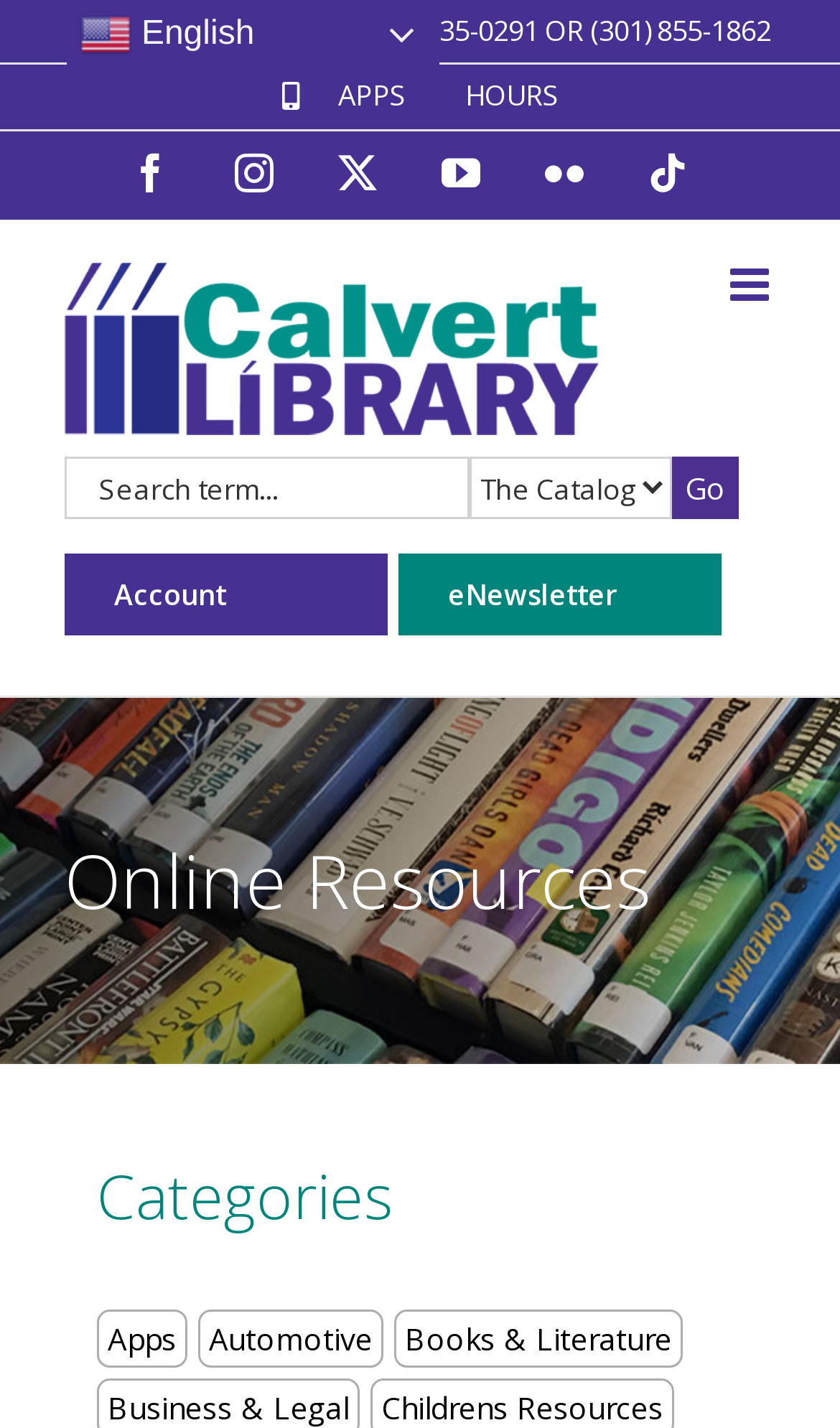What is the name of the library?
Refer to the image and give a detailed response to the question.

I found the name of the library by looking at the top section of the page, where it says 'Calvert Library Logo' and has an image of a logo. This suggests that the name of the library is Calvert Library.